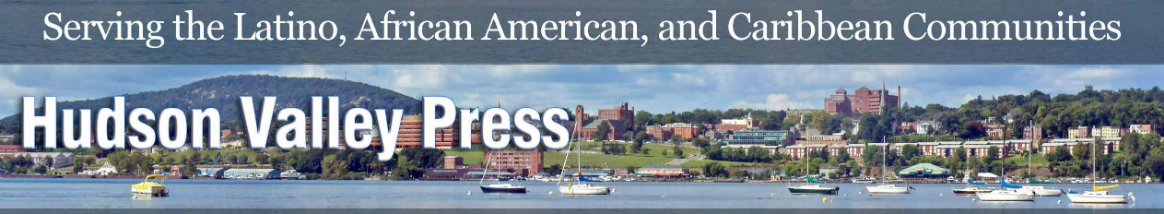What communities does the publication serve?
Based on the screenshot, answer the question with a single word or phrase.

Latino, African American, and Caribbean